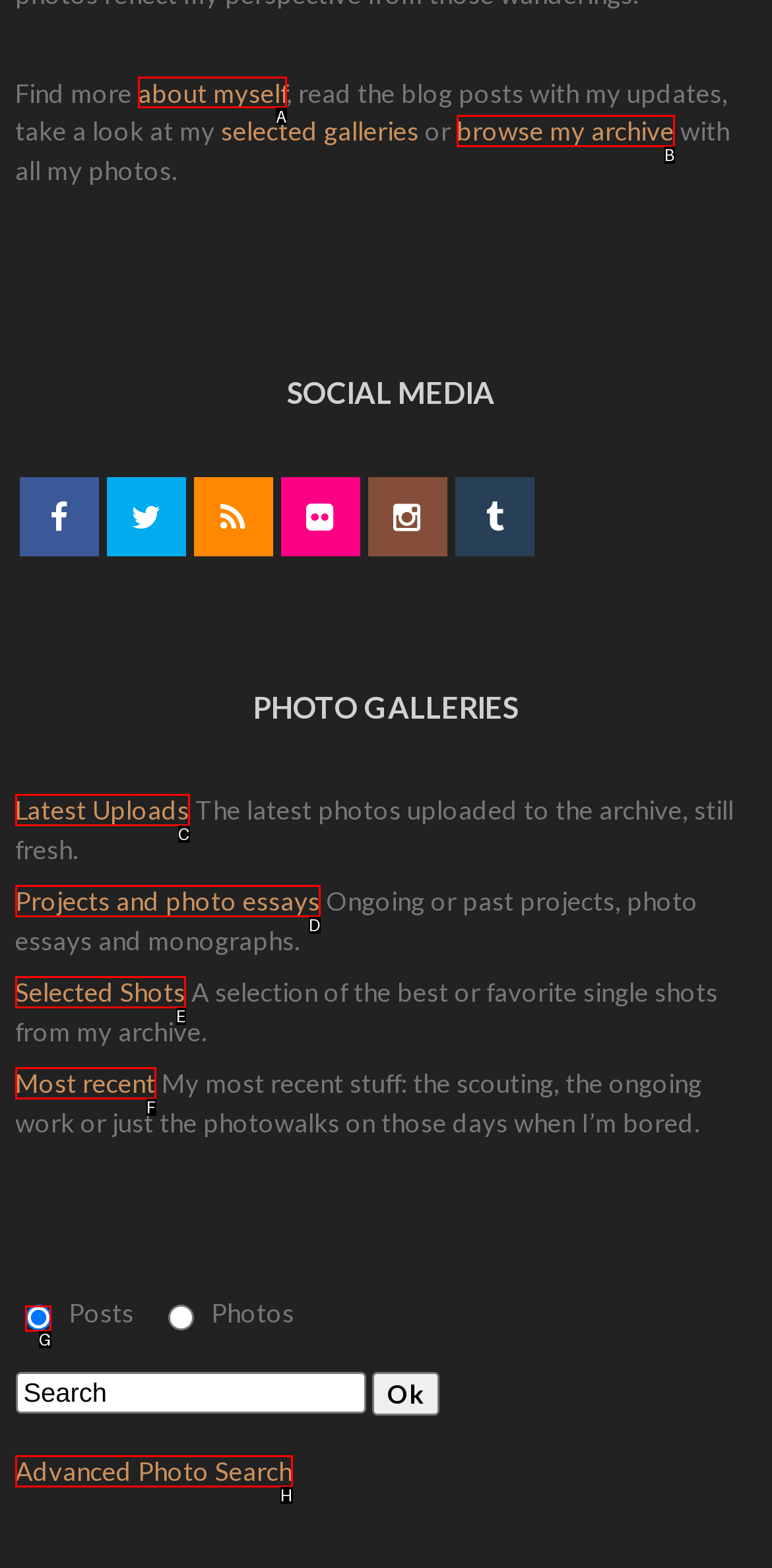What option should you select to complete this task: read about myself? Indicate your answer by providing the letter only.

A